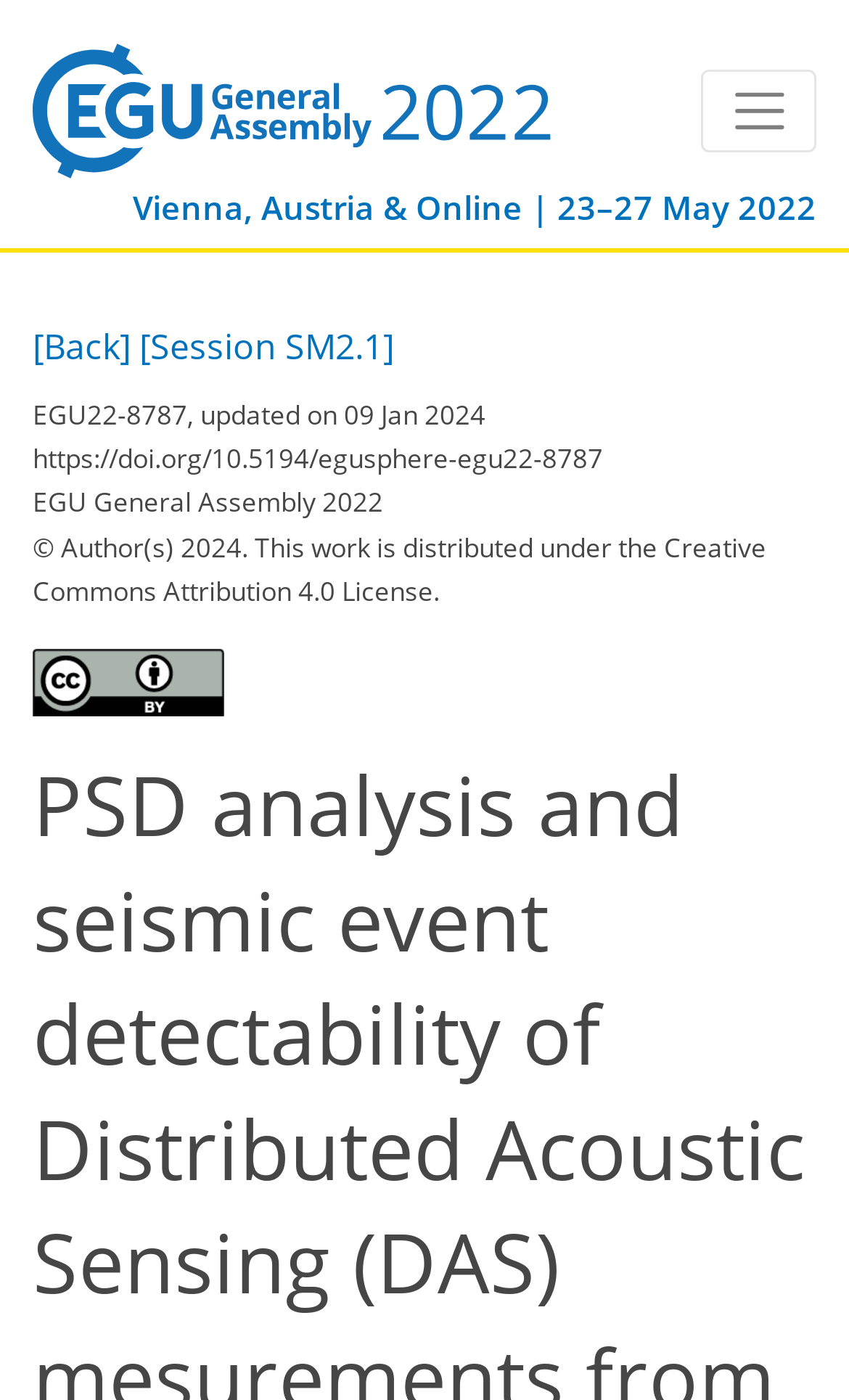What is the DOI of the work?
Use the screenshot to answer the question with a single word or phrase.

https://doi.org/10.5194/egusphere-egu22-8787